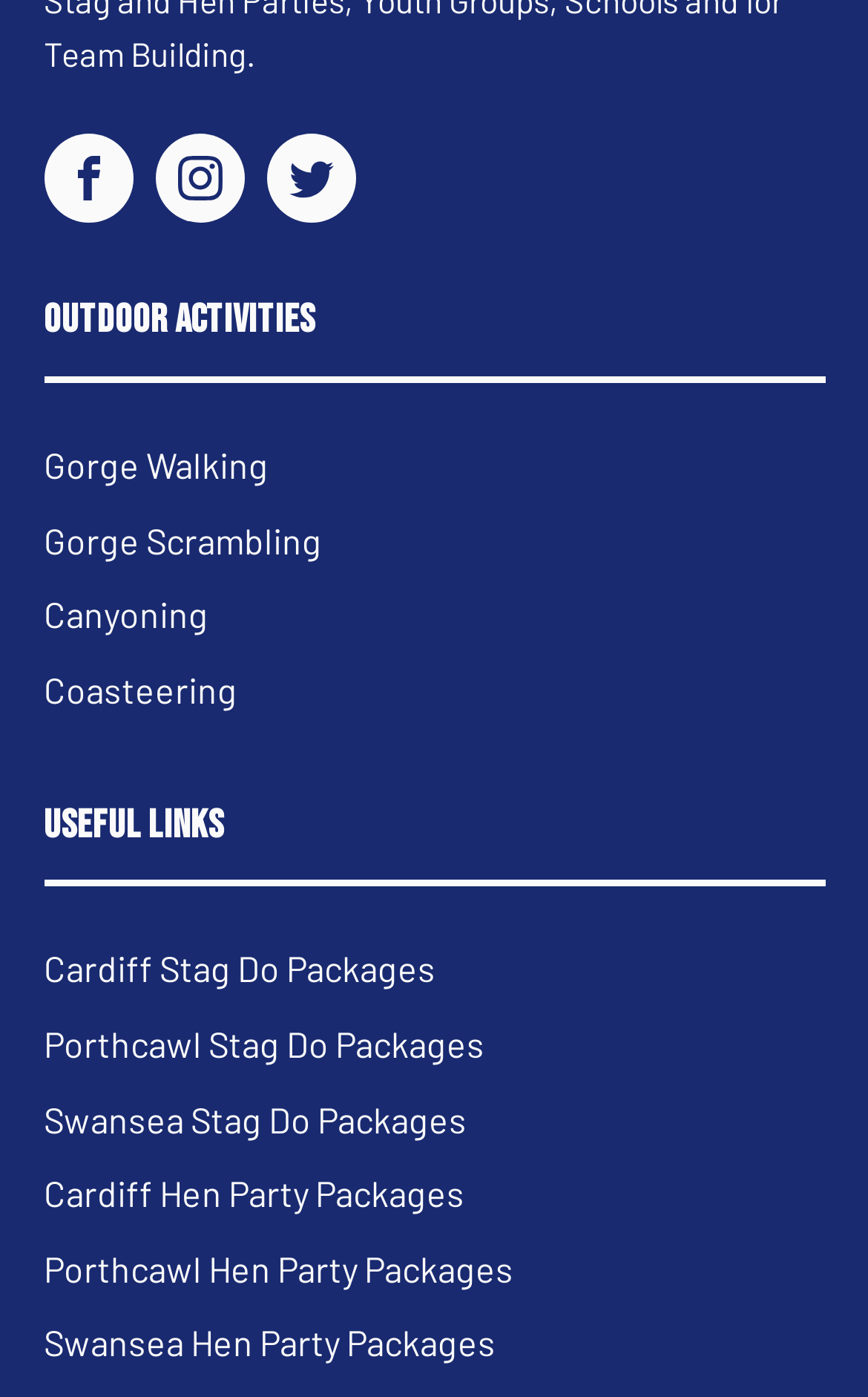Determine the bounding box for the UI element that matches this description: "Gorge Scrambling".

[0.05, 0.36, 0.371, 0.414]